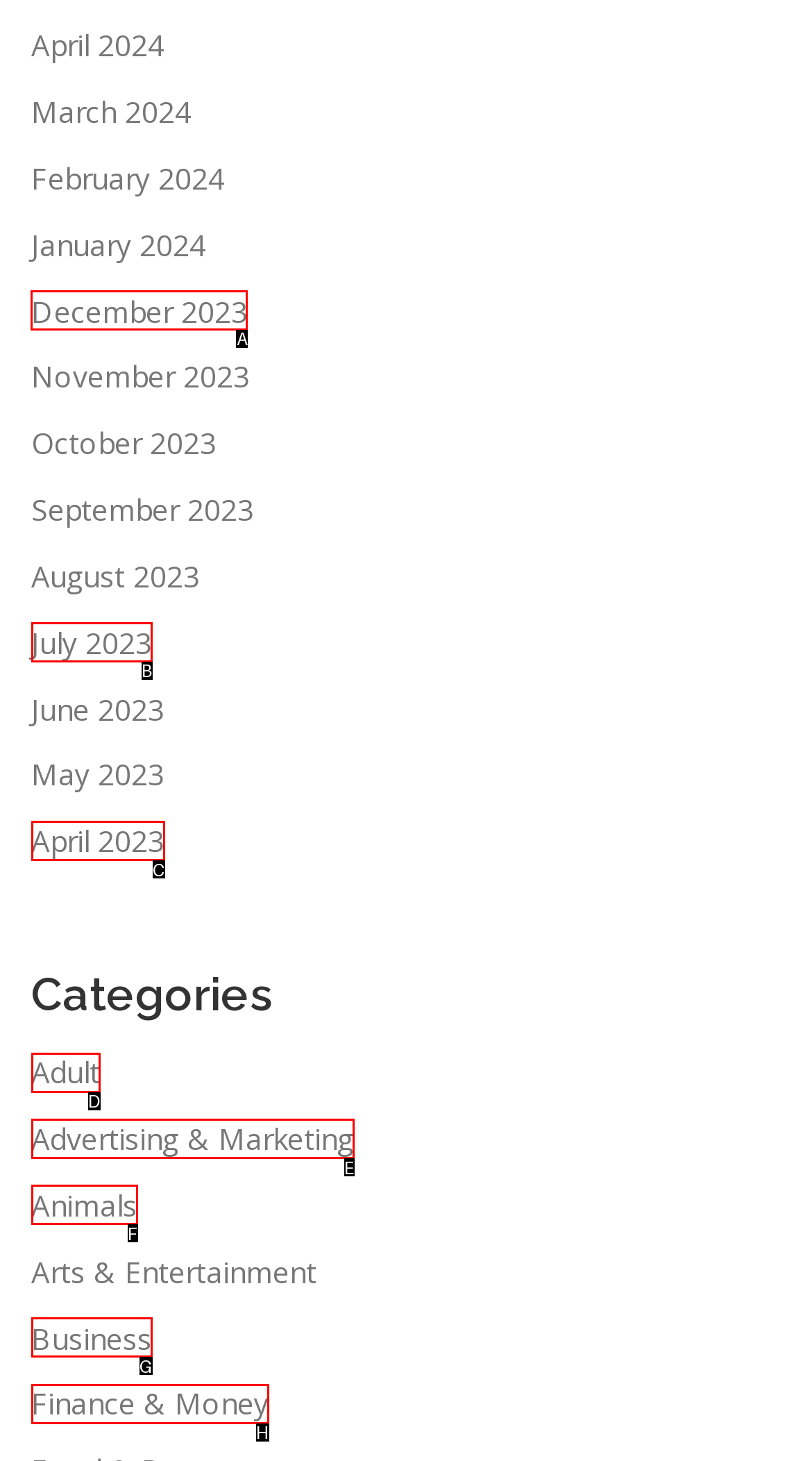Identify the HTML element to select in order to accomplish the following task: Check December 2023
Reply with the letter of the chosen option from the given choices directly.

A